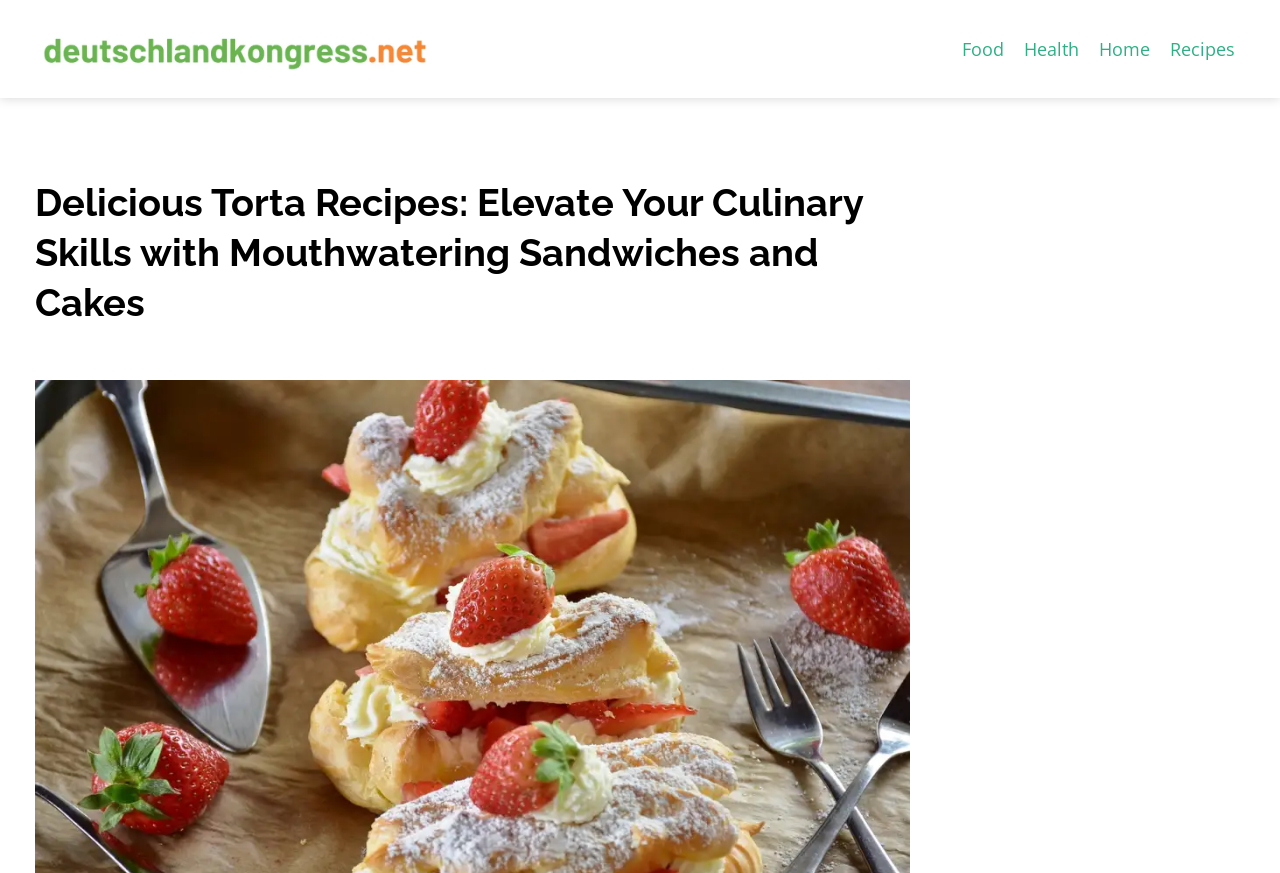Respond to the question below with a concise word or phrase:
How many main navigation links are there?

4